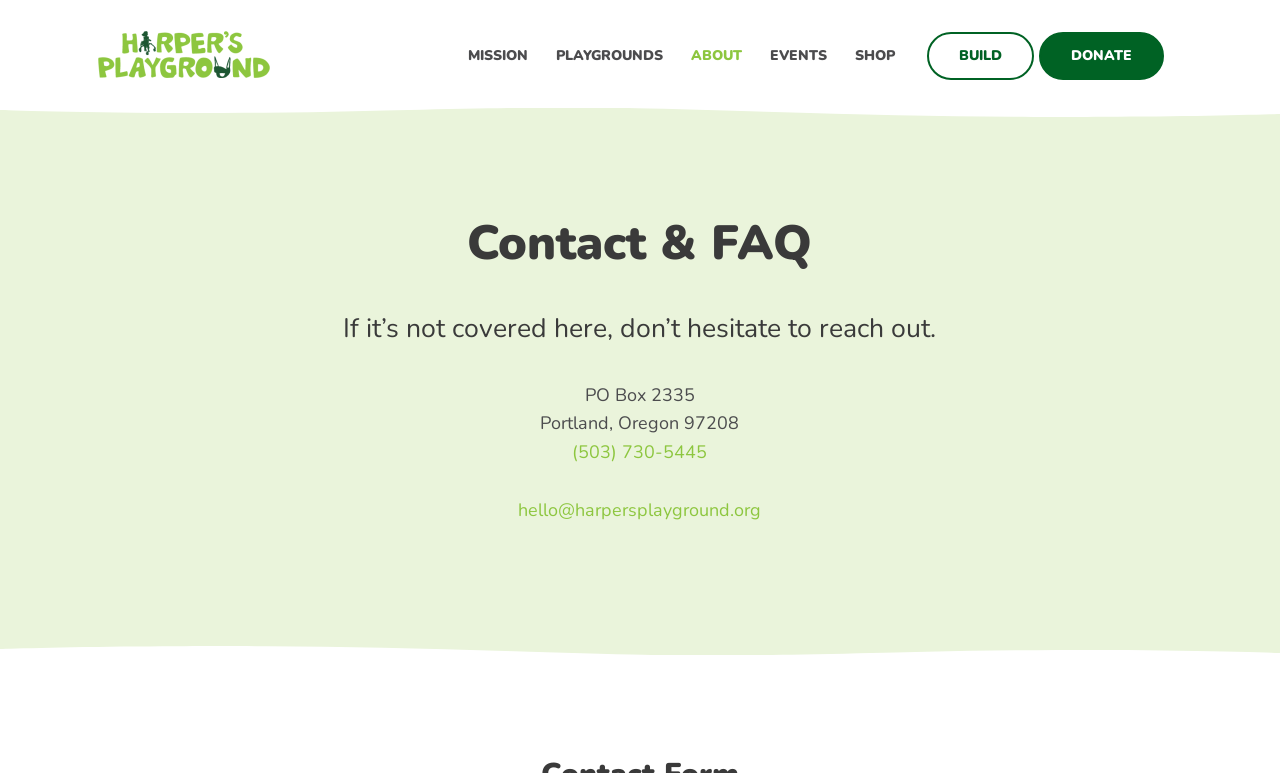Please determine the bounding box coordinates of the clickable area required to carry out the following instruction: "Navigate to the MISSION page". The coordinates must be four float numbers between 0 and 1, represented as [left, top, right, bottom].

[0.355, 0.036, 0.423, 0.109]